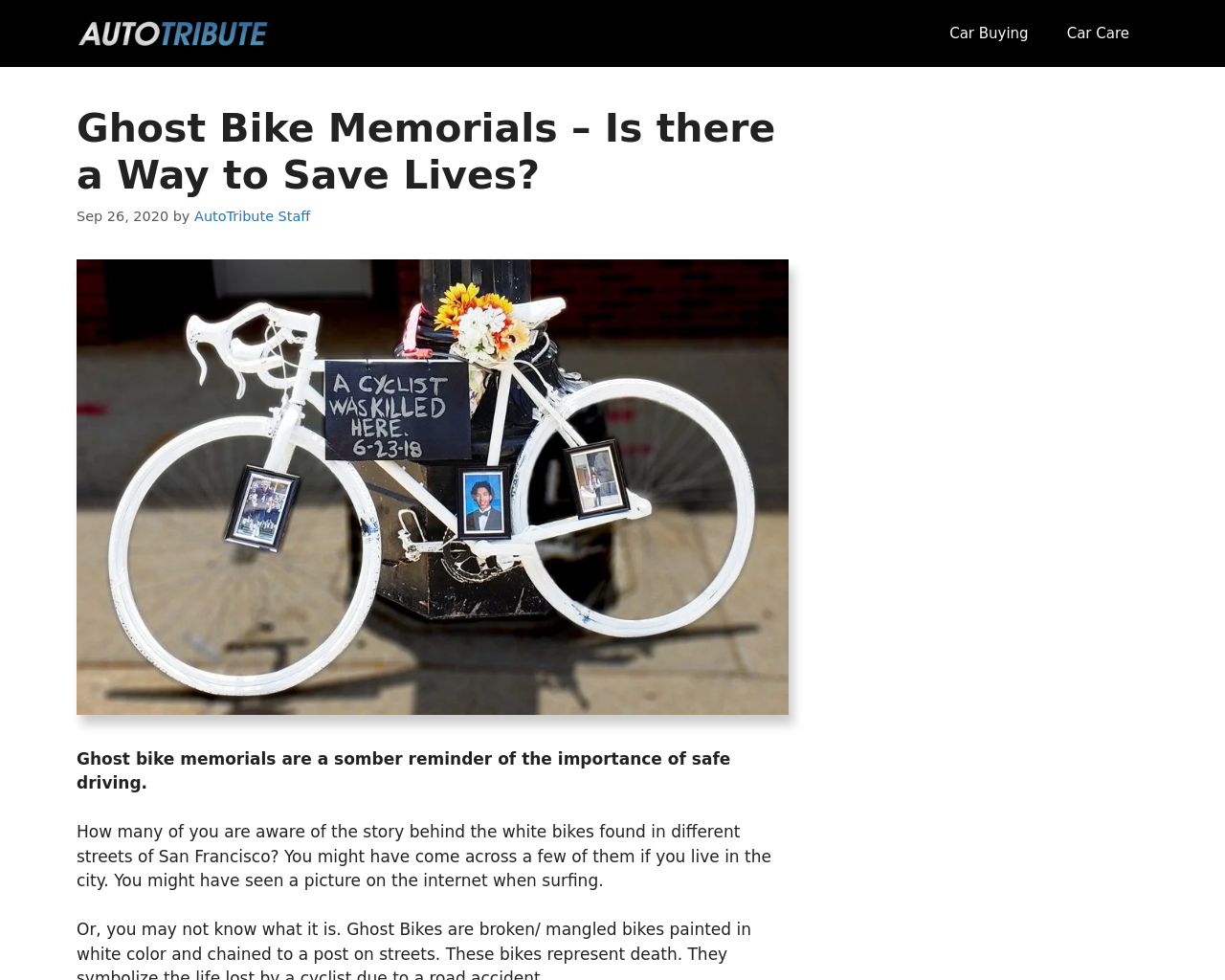Illustrate the webpage's structure and main components comprehensively.

The webpage is about ghost bike memorials and their significance in promoting safe driving. At the top of the page, there is a banner with the site's name, "AutoTribute", accompanied by a small logo image. To the right of the banner, a navigation menu is located, containing links to "Car Buying" and "Car Care".

Below the navigation menu, a large header section spans across the page, featuring a heading that reads "Ghost Bike Memorials – Is there a Way to Save Lives?" in a prominent font. Next to the heading, there is a timestamp indicating the publication date, "Sep 26, 2020", followed by the author's name, "AutoTribute Staff", which is a clickable link.

A large image of a ghost bike memorial takes up a significant portion of the page, situated below the header section. Above the image, a brief introduction to ghost bike memorials is provided, stating that they serve as a somber reminder of the importance of safe driving. 

The main content of the page begins below the image, where a paragraph of text discusses the story behind the white bikes found in different streets of San Francisco. The text is divided into two sections, with the first part asking how many readers are aware of the story behind these bikes, and the second part describing how one might have come across them in person or online.